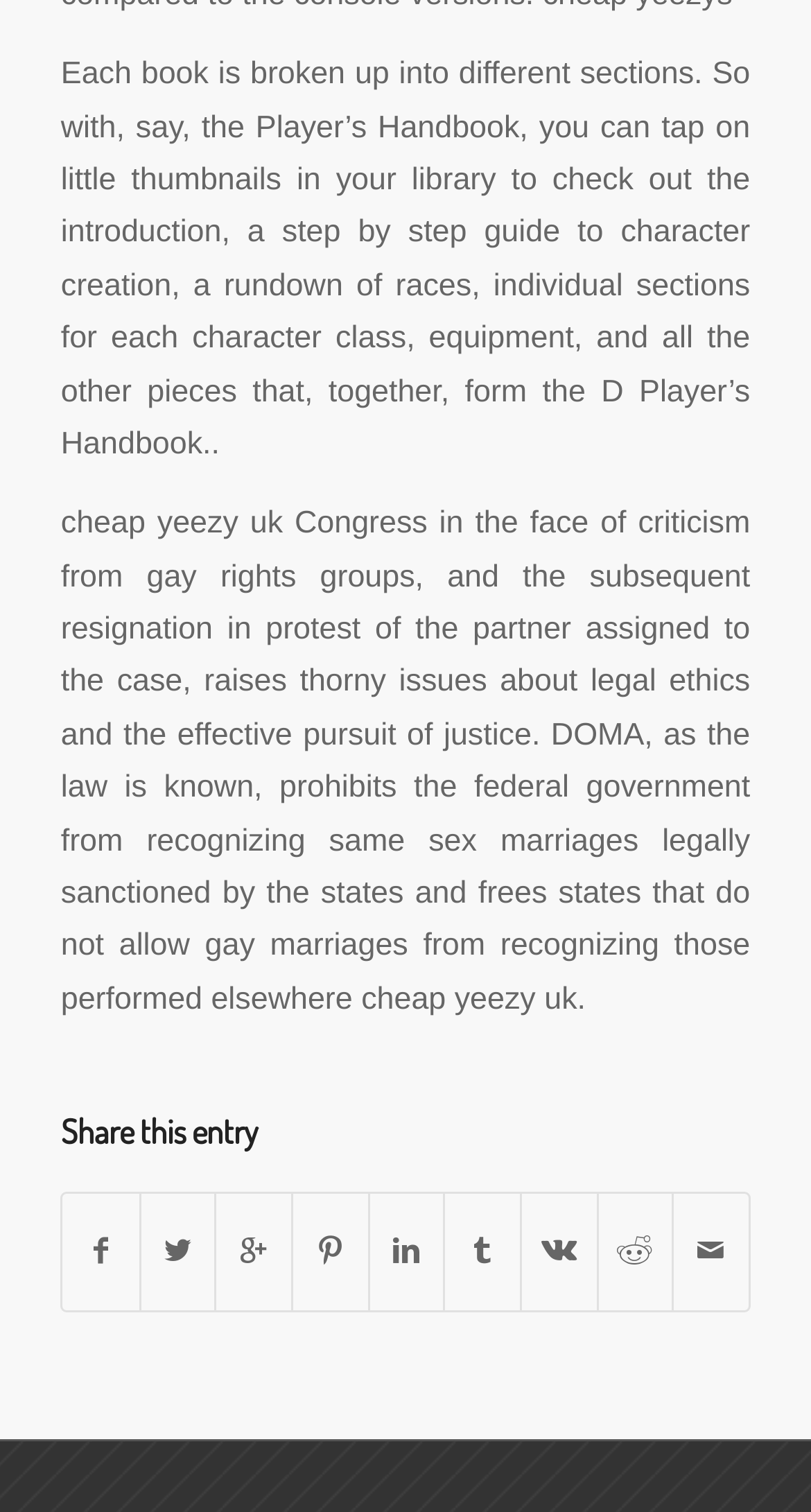Please use the details from the image to answer the following question comprehensively:
What is the position of the 'Share this entry' heading?

I analyzed the bounding box coordinates of the elements and found that the 'Share this entry' heading is located below the second text block, with a y1 coordinate of 0.737.